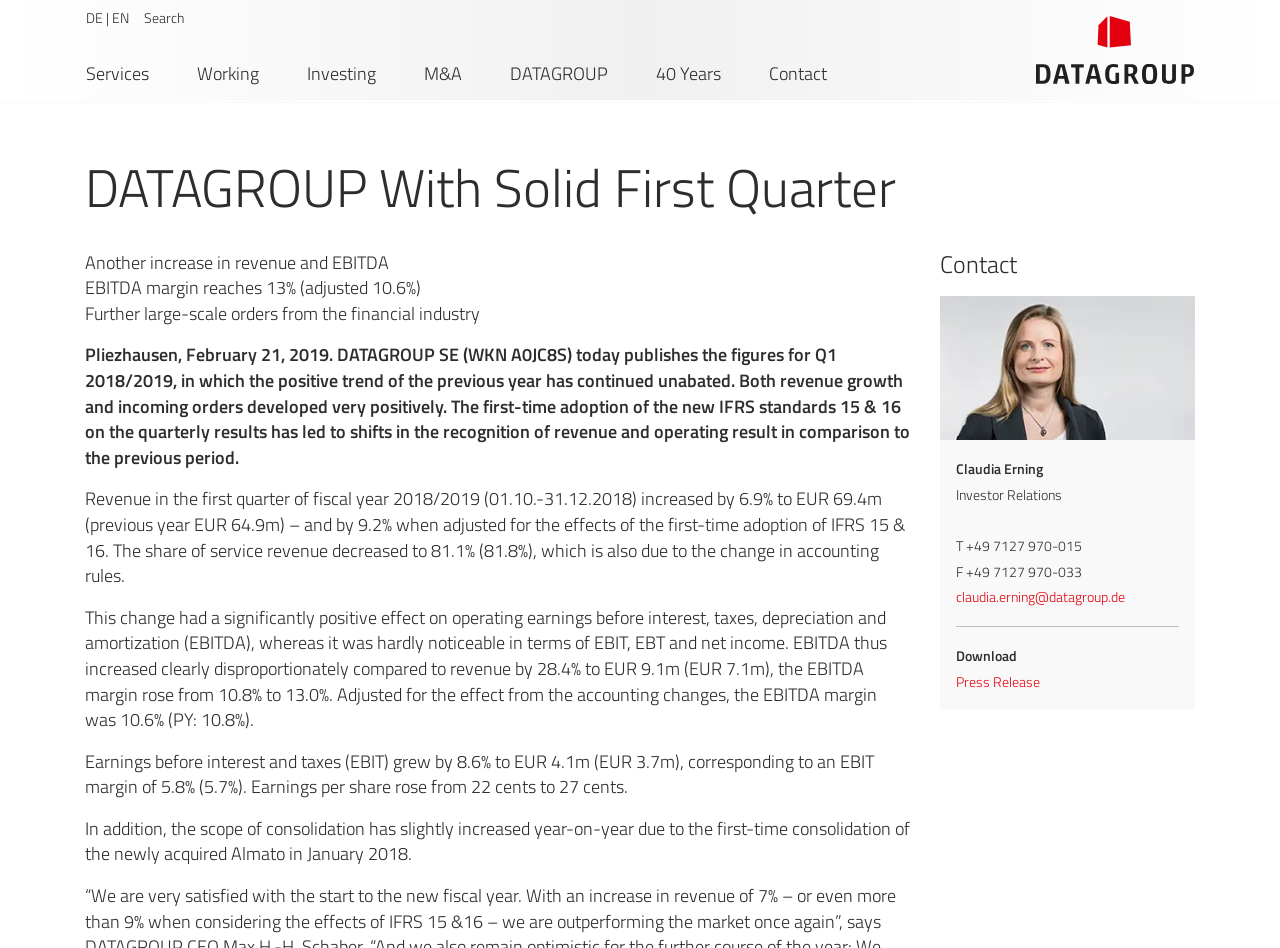Who is the contact person for Investor Relations?
Provide an in-depth and detailed answer to the question.

I found this answer by looking at the StaticText element that says 'Claudia Erning' and is located near the 'Investor Relations' text, indicating that she is the contact person for Investor Relations.